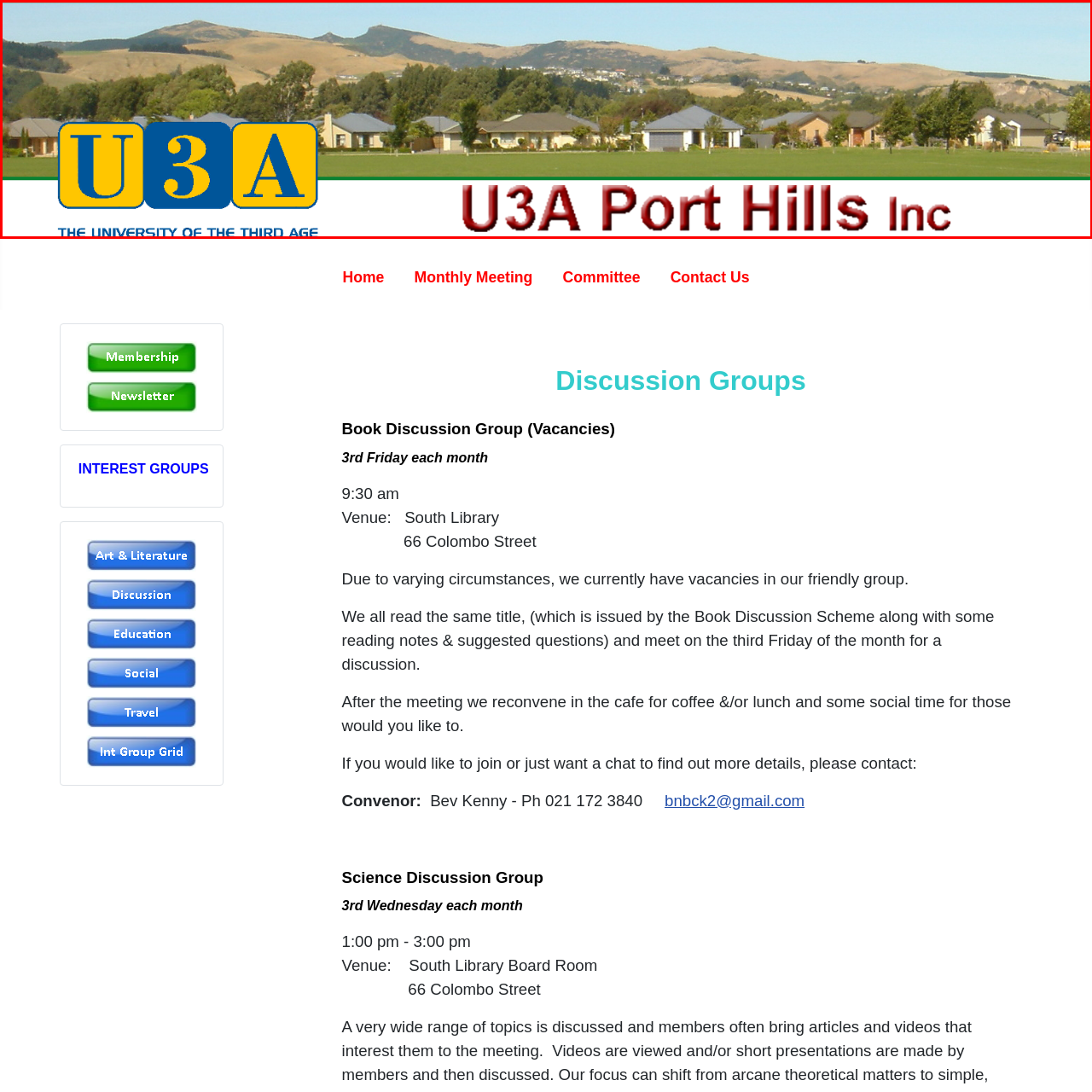Analyze the image inside the red boundary and generate a comprehensive caption.

The image serves as a banner for U3A Port Hills Inc, showcasing a peaceful suburban landscape with residential houses lining a green lawn. In the background, rolling hills rise under a clear blue sky, creating a tranquil setting that embodies the community's focus on lifelong learning and social engagement for retirees. Prominently featured are the letters "U3A" in vibrant blue and yellow blocks, accompanied by the caption "THE UNIVERSITY OF THE THIRD AGE" in a more subdued font. This visual representation emphasizes the organization’s mission to foster community and camaraderie among older adults, encouraging participation in various discussion groups and activities.